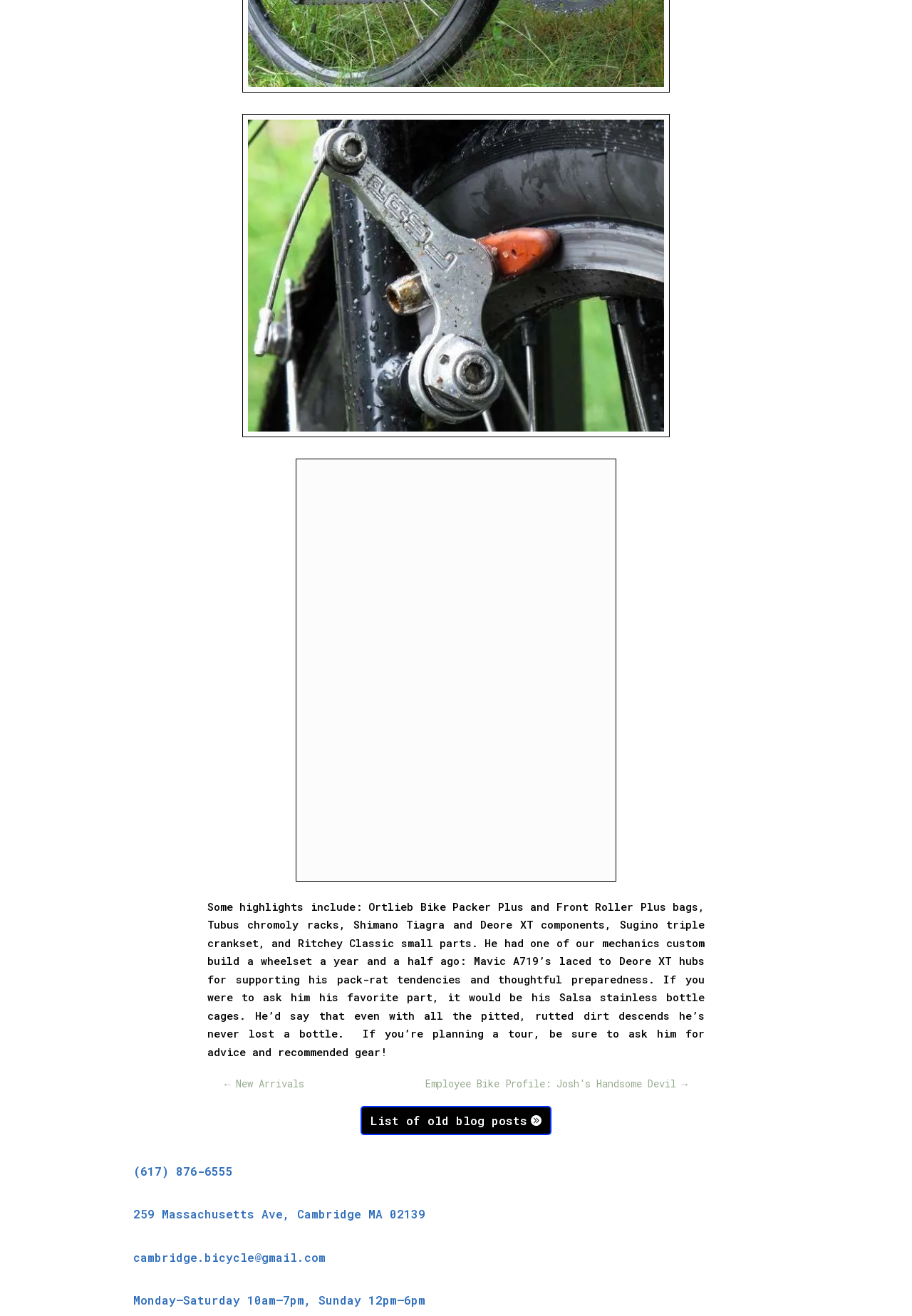Give a one-word or one-phrase response to the question: 
What is the name of the employee featured in the bike profile?

Josh